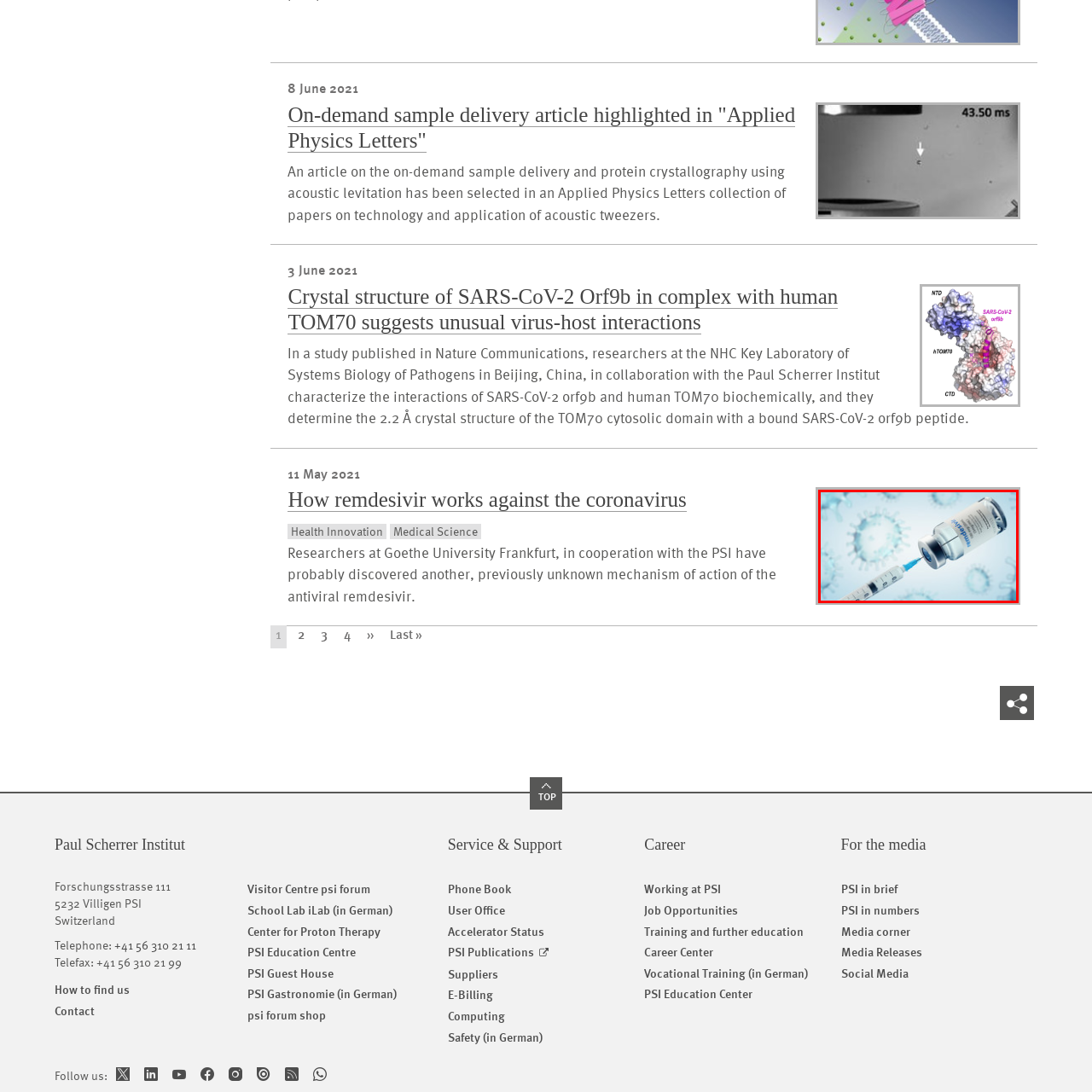What is the theme conveyed by the image?
Observe the image highlighted by the red bounding box and answer the question comprehensively.

The image depicts a syringe poised to draw a dose from a vial of a vaccine, set against a backdrop of stylized virus particles, which visually conveys the theme of vaccination and its importance in combating viral infections.